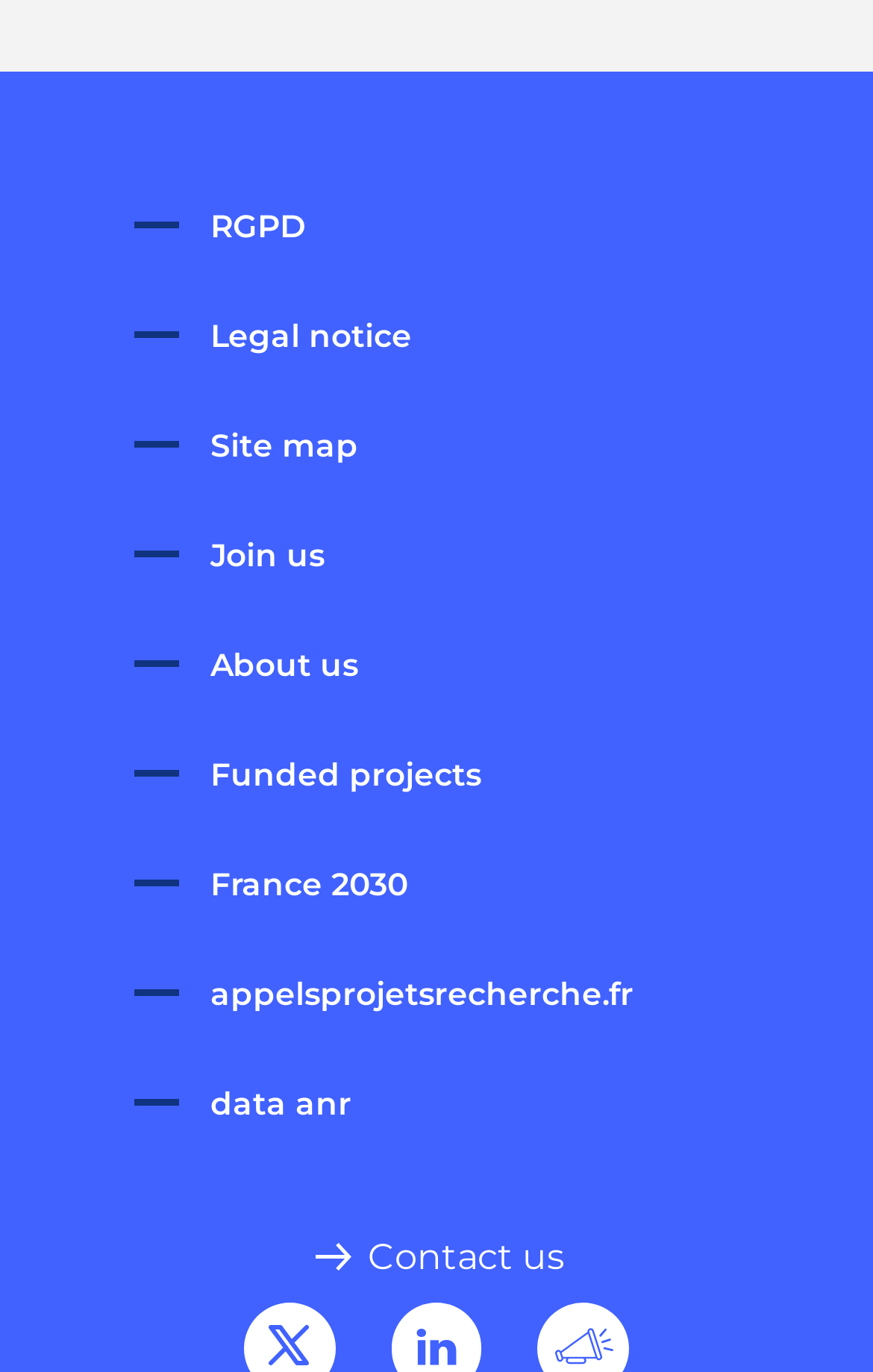How many columns are in the footer?
Can you give a detailed and elaborate answer to the question?

I analyzed the bounding box coordinates of the links in the footer section and found that they all have similar x1 and x2 values, indicating that they are aligned vertically, which means there is only one column in the footer.